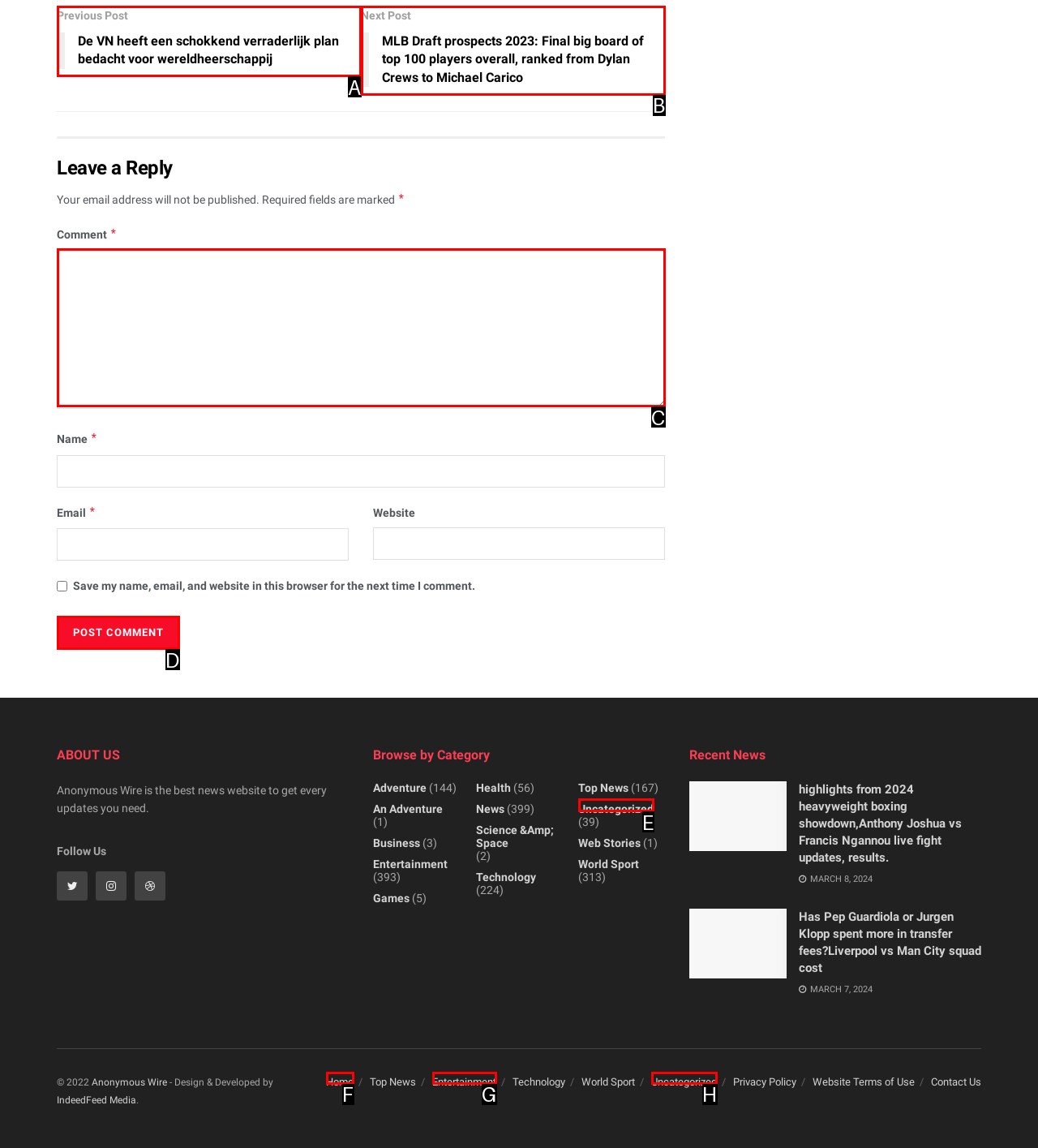Identify the letter of the option to click in order to Post a comment. Answer with the letter directly.

D